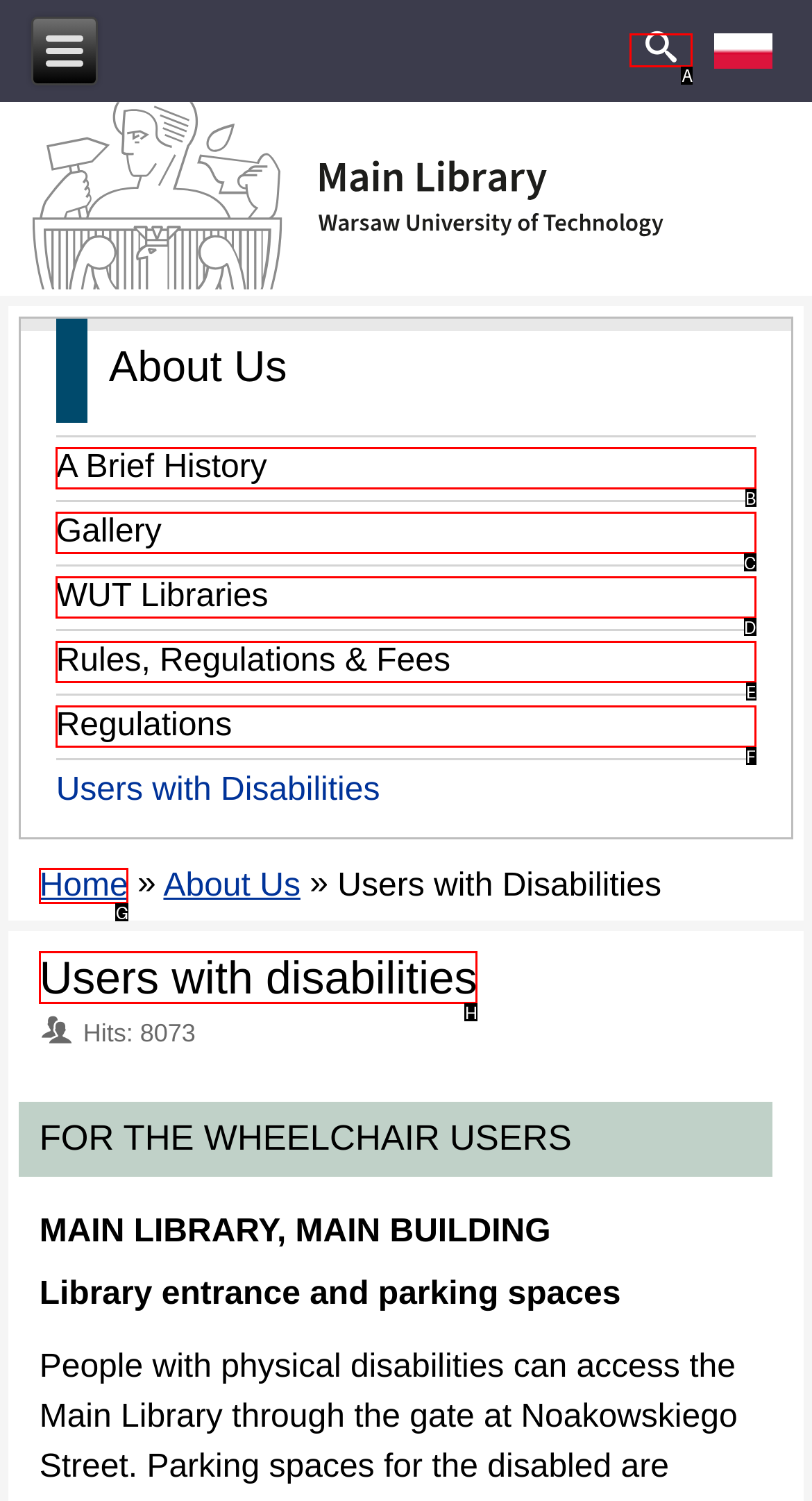Select the HTML element that matches the description: WUT Libraries
Respond with the letter of the correct choice from the given options directly.

D